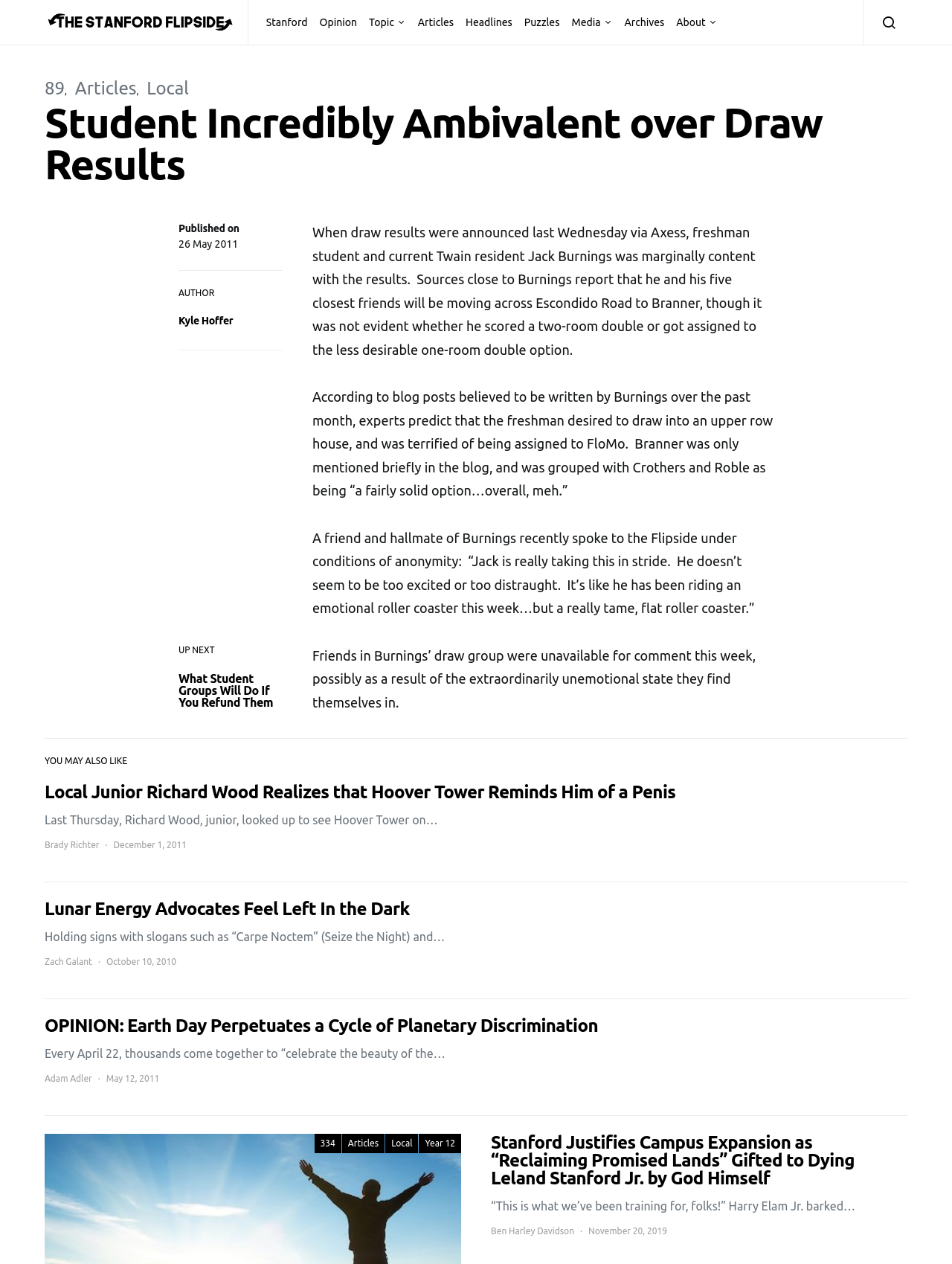What is the name of the tower that Richard Wood realized resembles a penis?
Answer the question using a single word or phrase, according to the image.

Hoover Tower